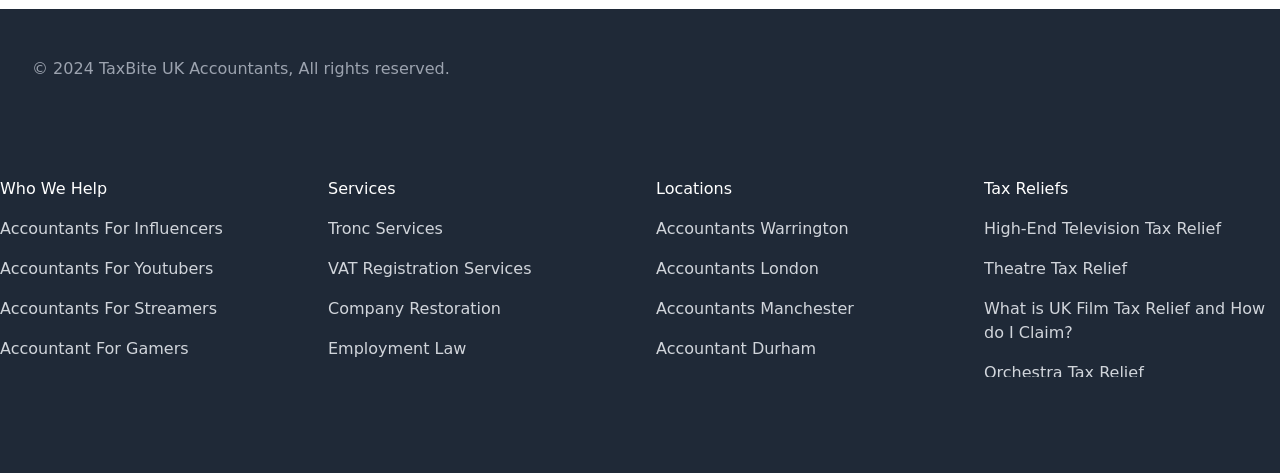Could you specify the bounding box coordinates for the clickable section to complete the following instruction: "Click on the 'Higher Education Analytics Conference Call for Proposals Now Open' link"?

None